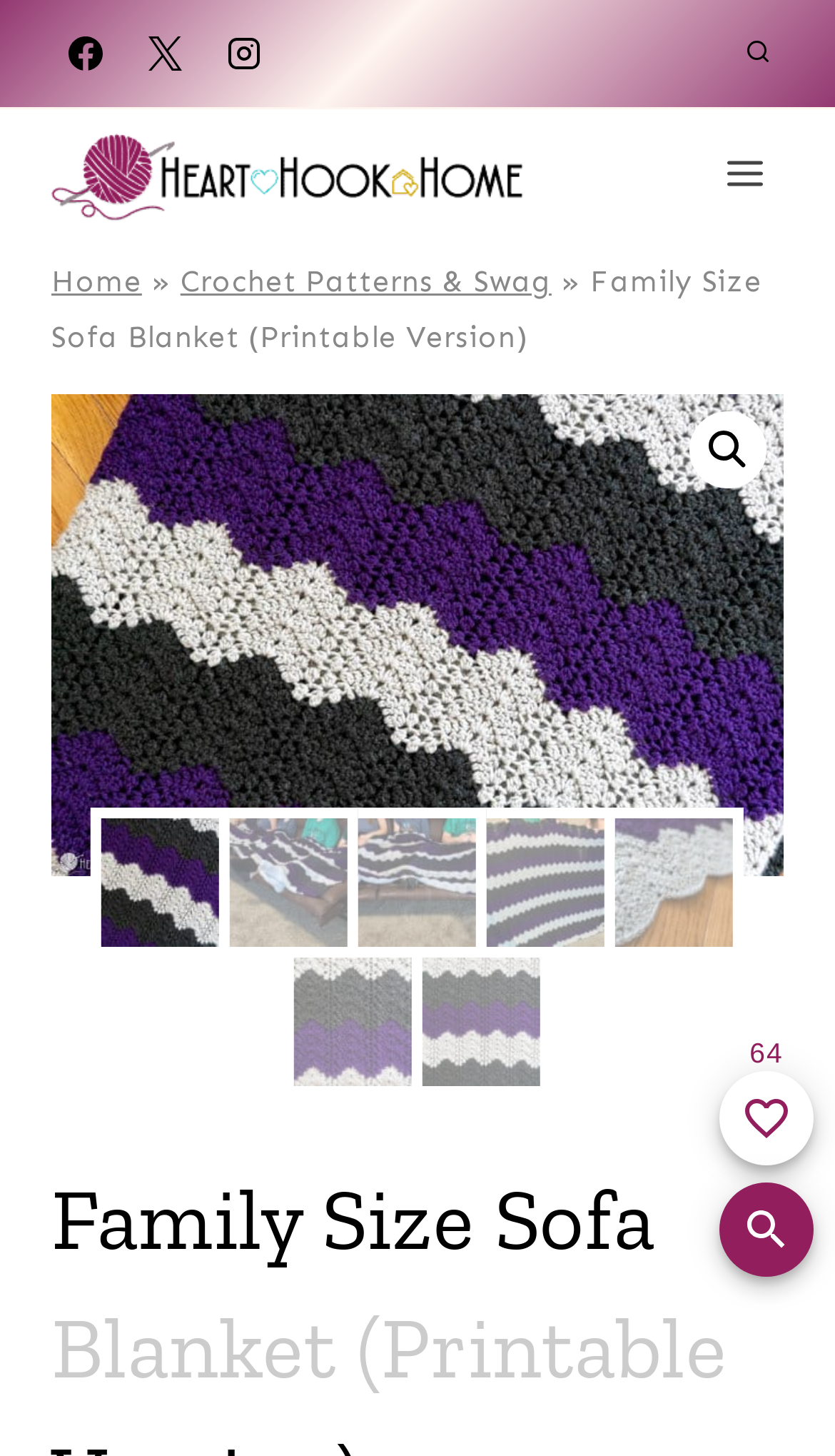Extract the main title from the webpage.

Family Size Sofa Blanket (Printable Version)